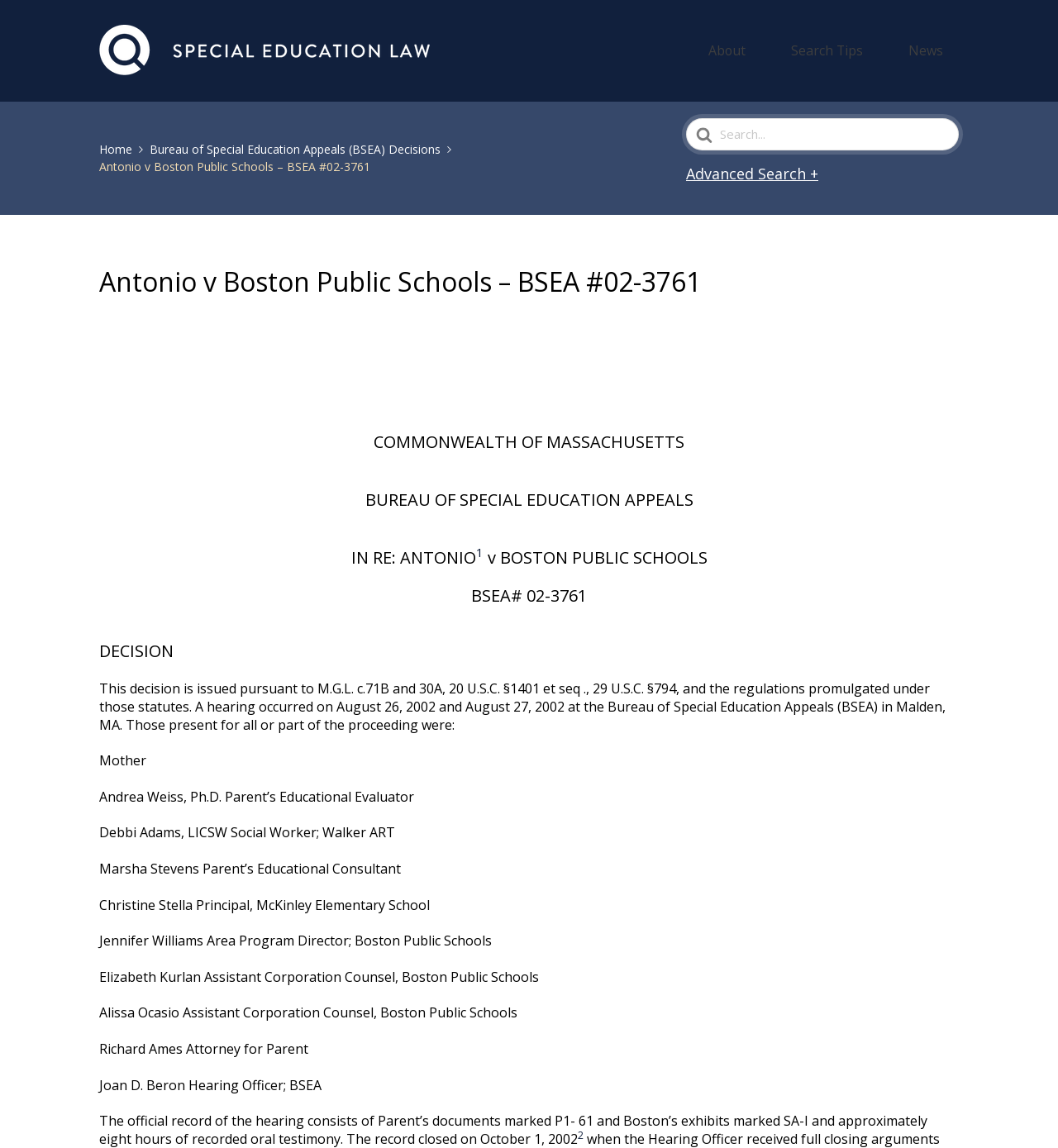What is the role of Andrea Weiss?
Please look at the screenshot and answer in one word or a short phrase.

Parent’s Educational Evaluator